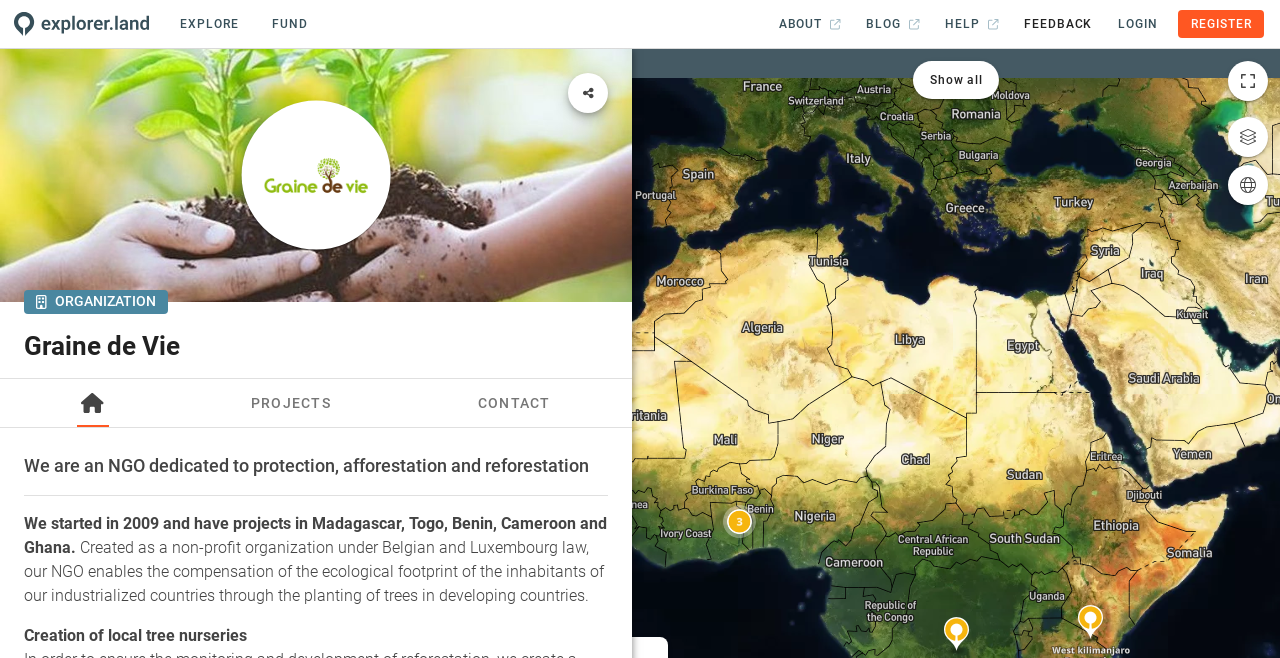Provide a thorough summary of the webpage.

The webpage is about Graine de Vie, an NGO dedicated to protection, afforestation, and reforestation. At the top left corner, there is a logo image. Next to it, there are several links, including "EXPLORE", "FUND", "ABOUT", "BLOG", "HELP", "FEEDBACK", "LOGIN", and "REGISTER", which are aligned horizontally.

Below the links, there is a button and a static text "ORGANIZATION" followed by "Graine de Vie". A tab list with three tabs, "PROJECTS", "CONTACT", and an unselected tab, is located below. The first tab is selected by default.

The main content of the webpage starts with a heading that describes the NGO's mission. Below the heading, there is a horizontal separator. The text that follows explains the NGO's history, its creation, and its goals. There are three paragraphs of text that provide more information about the NGO's activities, including the creation of local tree nurseries.

At the bottom of the page, there are three buttons aligned vertically on the right side, and another button "Show all" located on the left side.